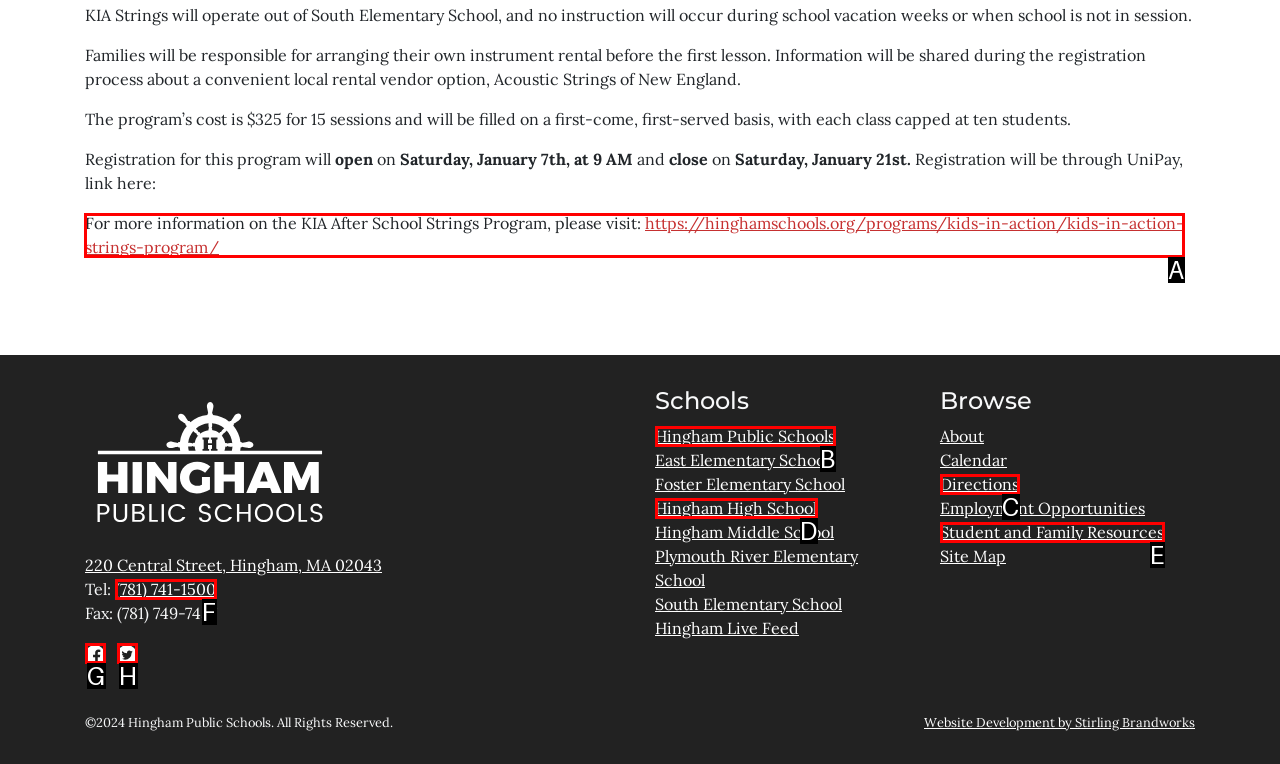Determine the letter of the element you should click to carry out the task: Visit the KIA After School Strings Program page
Answer with the letter from the given choices.

A